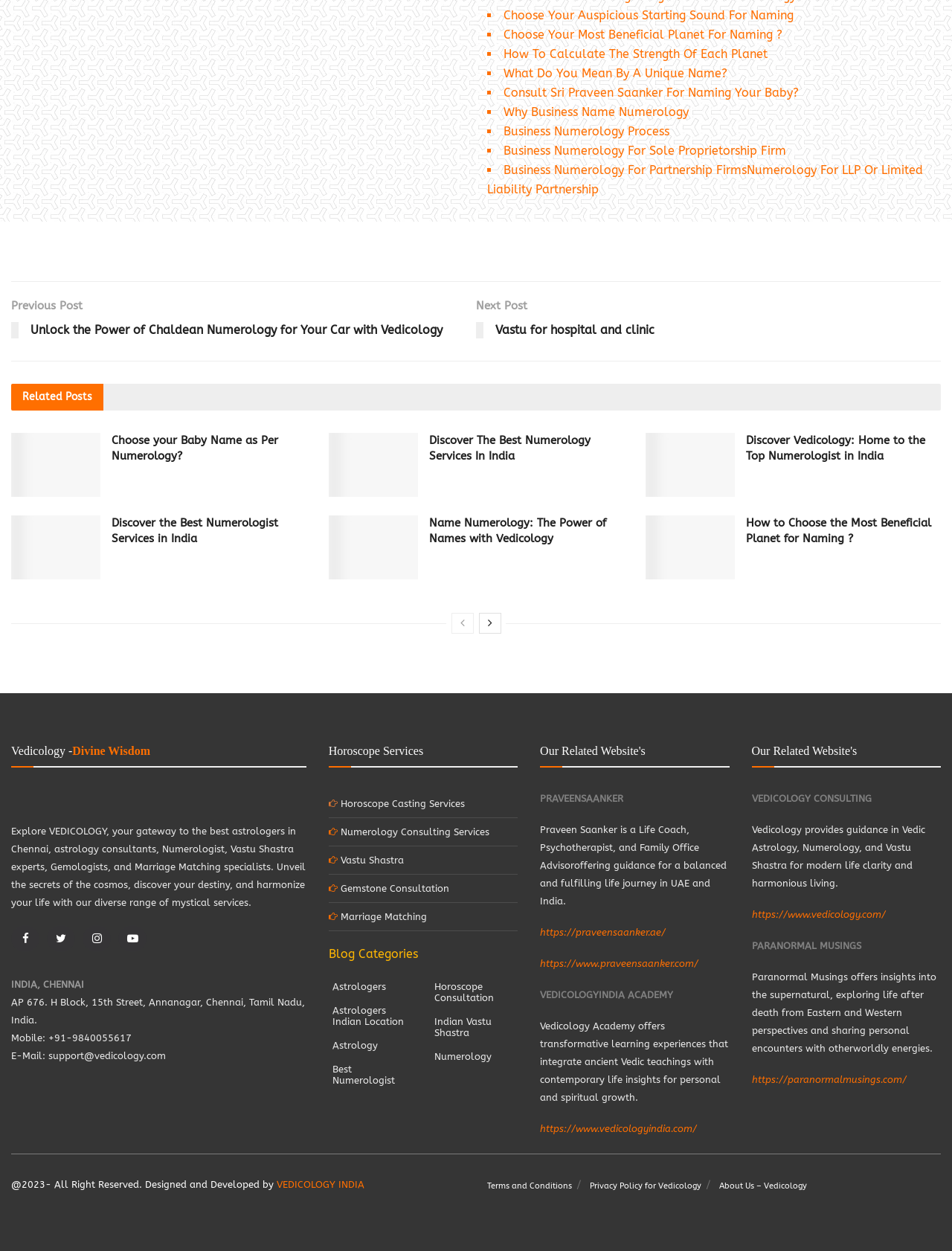Please mark the clickable region by giving the bounding box coordinates needed to complete this instruction: "Click on 'Choose Your Auspicious Starting Sound For Naming'".

[0.529, 0.007, 0.834, 0.018]